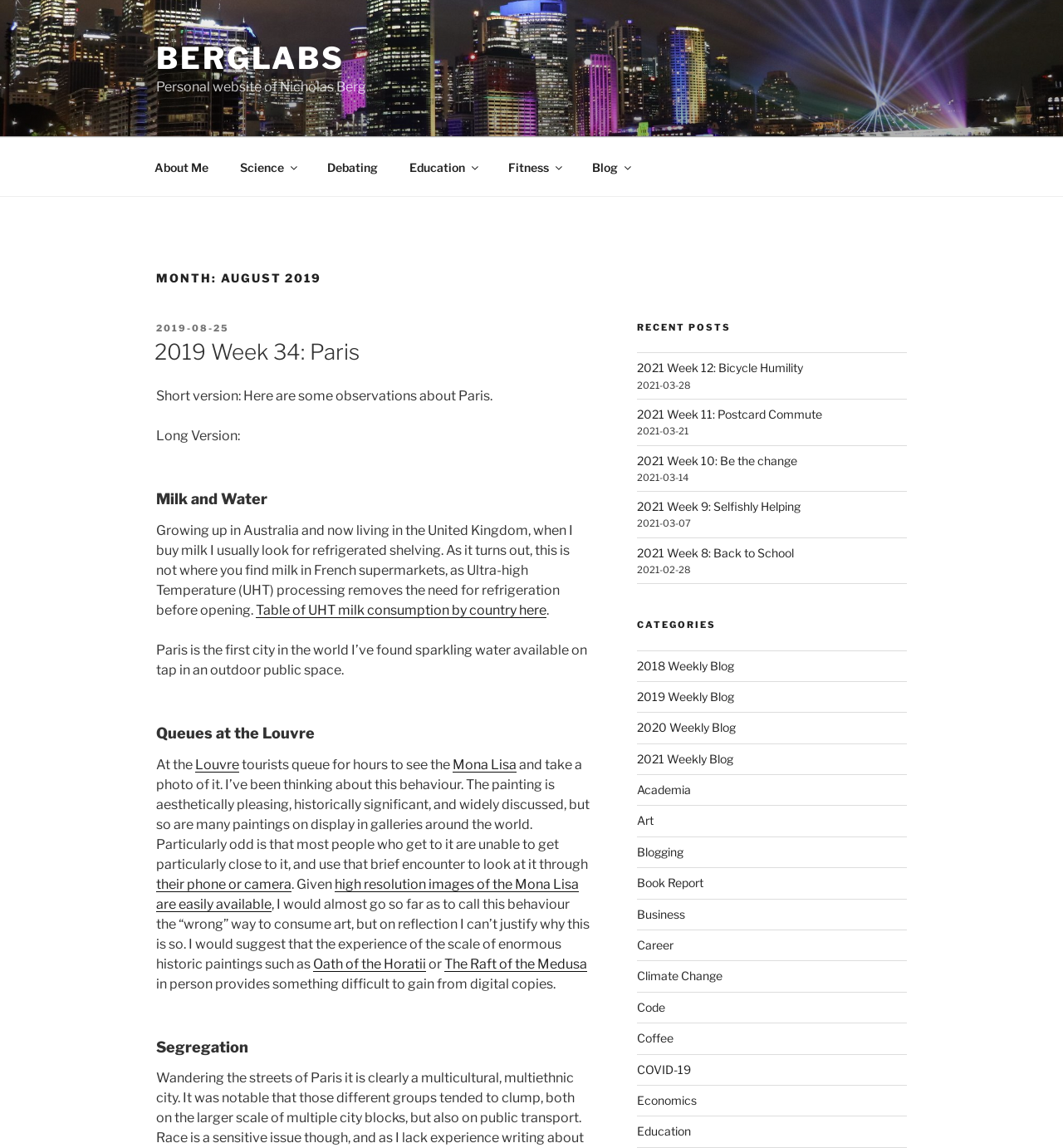Can you identify the bounding box coordinates of the clickable region needed to carry out this instruction: 'Read the 'Milk and Water' article'? The coordinates should be four float numbers within the range of 0 to 1, stated as [left, top, right, bottom].

[0.147, 0.406, 0.556, 0.444]